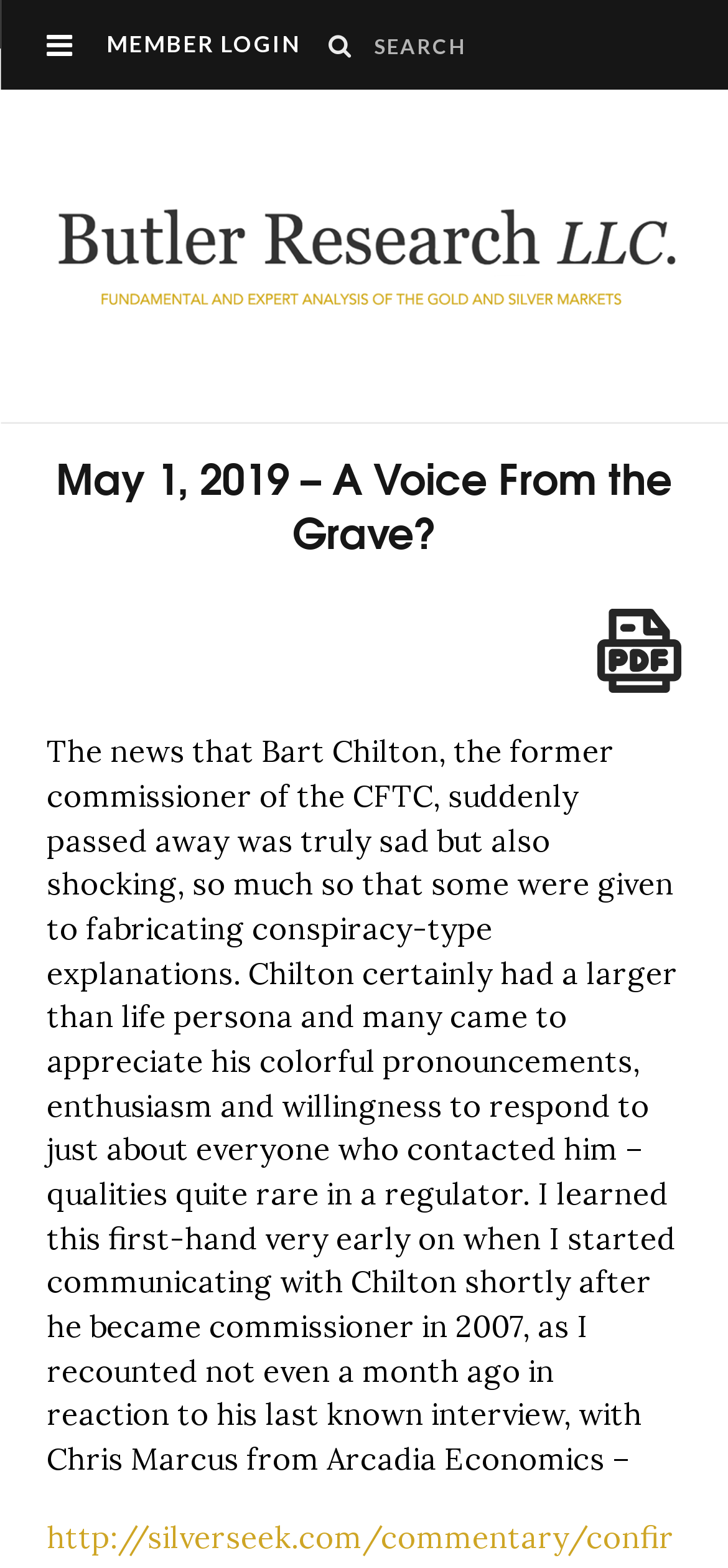Create a detailed narrative describing the layout and content of the webpage.

The webpage appears to be a blog post or article page. At the top, there is a login link labeled "MEMBER LOGIN" positioned on the left side, accompanied by a search box on the right side. Below these elements, a button with a magnifying glass icon is situated.

The main content area features a header section with the title "May 1, 2019 – A Voice From the Grave?" in a large font size, which is also the title of the webpage. This title is positioned above a paragraph of text that discusses the sudden passing of Bart Chilton, a former commissioner of the CFTC. The text describes Chilton's personality and qualities, and mentions an interview he gave to Chris Marcus from Arcadia Economics.

On the top-right corner, there is a link labeled "Butler Research" that is accompanied by an image with the same label. This link is likely a logo or a navigation element to the main website. Below this element, there is another link labeled "Generate PDF" with a corresponding image, which is positioned on the right side of the page.

Overall, the webpage has a simple layout with a focus on the main article content, accompanied by some navigation and utility elements.